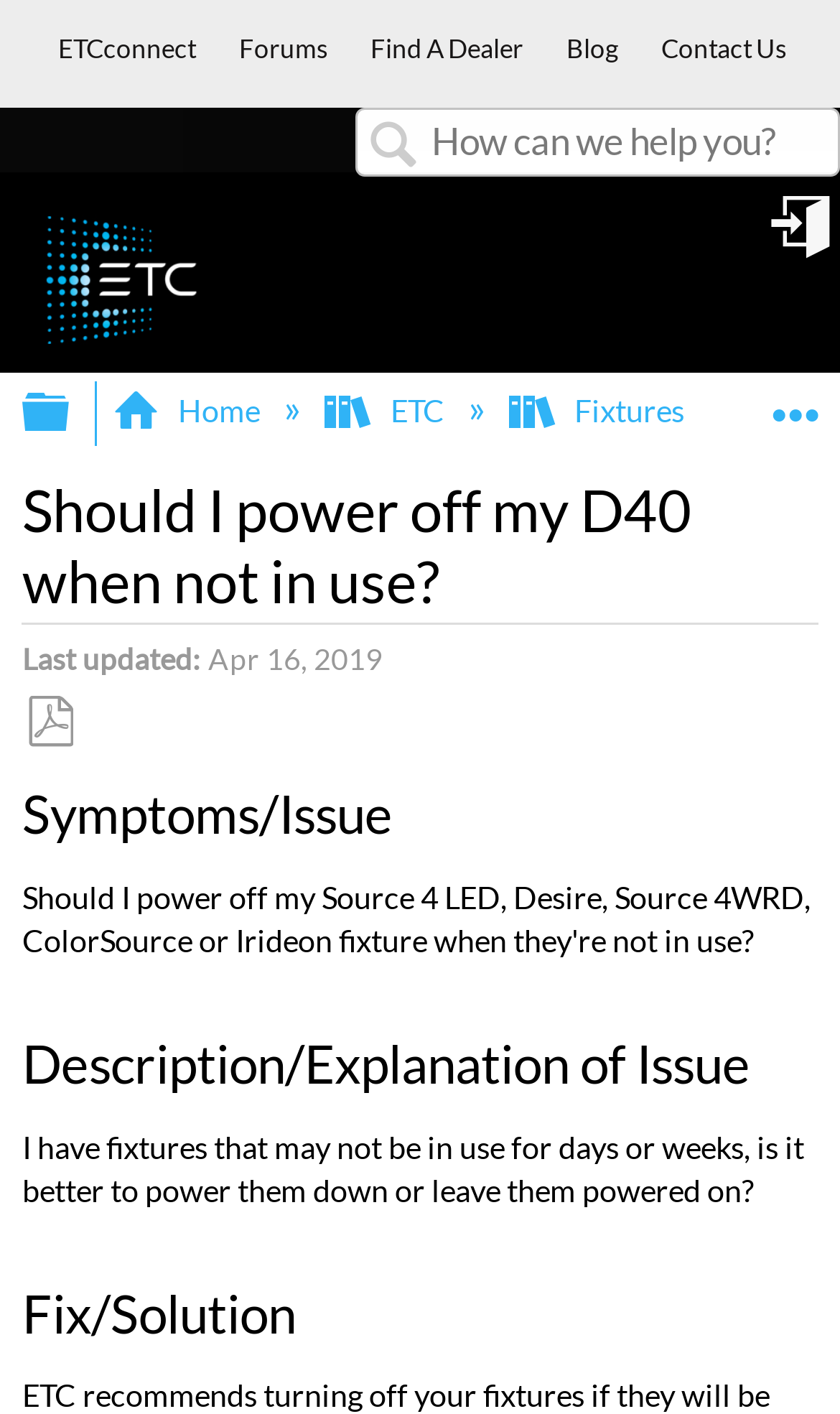Identify the bounding box coordinates of the clickable section necessary to follow the following instruction: "Search for something". The coordinates should be presented as four float numbers from 0 to 1, i.e., [left, top, right, bottom].

[0.423, 0.076, 1.0, 0.125]